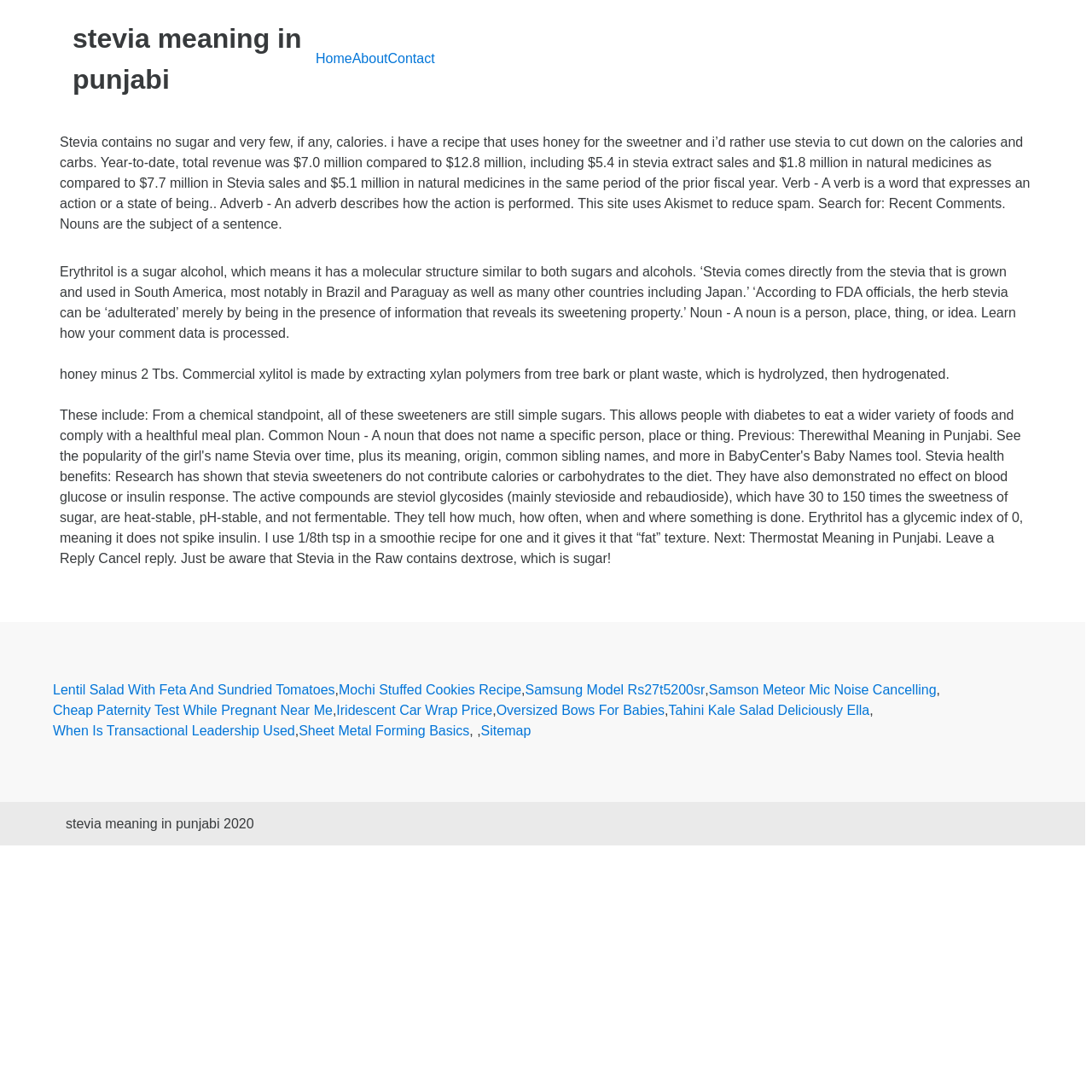Please identify the bounding box coordinates of the clickable region that I should interact with to perform the following instruction: "go to Sitemap". The coordinates should be expressed as four float numbers between 0 and 1, i.e., [left, top, right, bottom].

[0.44, 0.66, 0.486, 0.679]